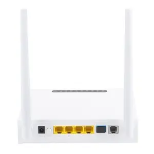How many FE Ethernet ports does the device have?
Could you give a comprehensive explanation in response to this question?

The caption states that the device features multiple Ethernet ports, specifically 3 FE (Fast Ethernet) and 1 GE (Gigabit Ethernet) port.